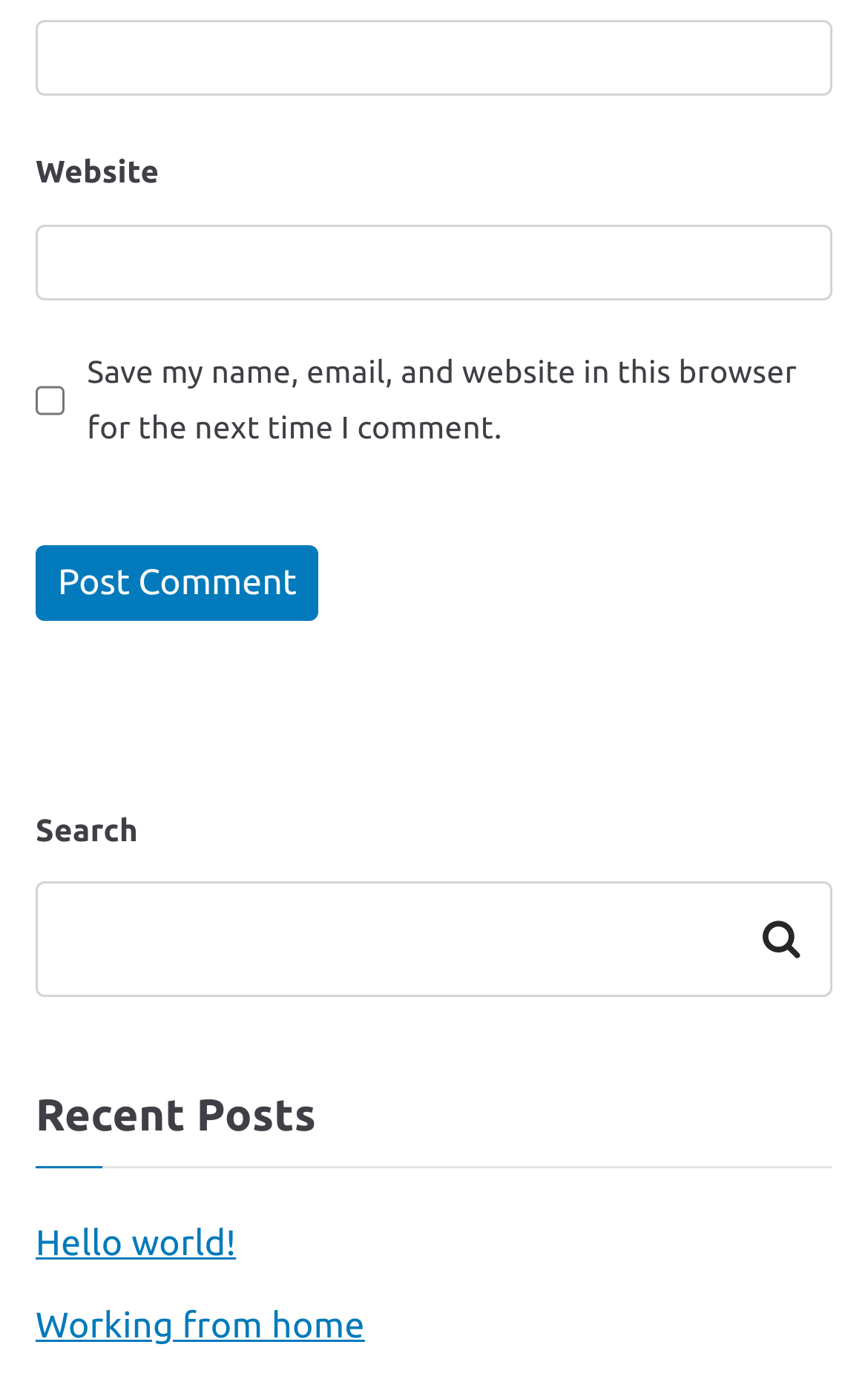Answer the following inquiry with a single word or phrase:
What is the title of the section below the search box?

Recent Posts